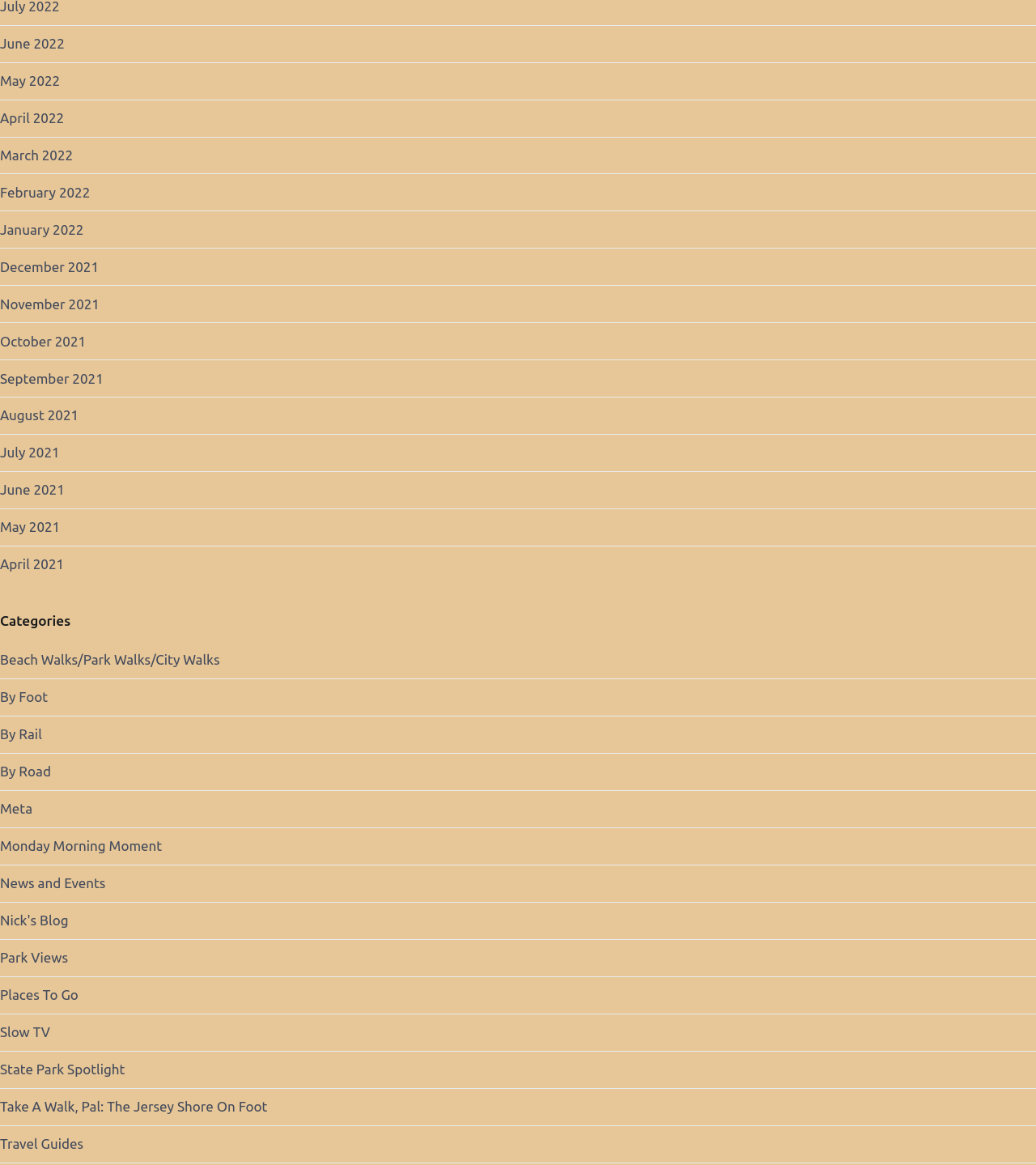What are the categories listed on the webpage? Analyze the screenshot and reply with just one word or a short phrase.

Beach Walks, By Foot, etc.